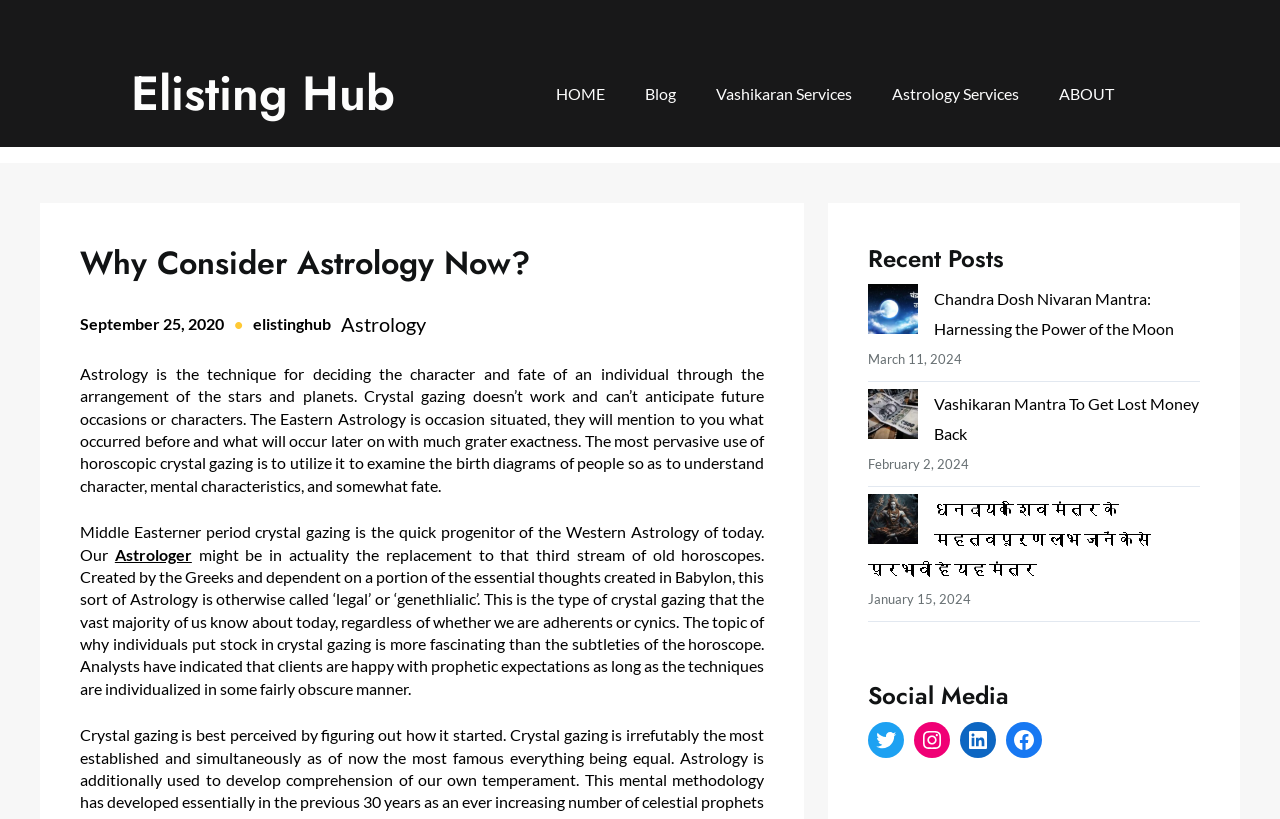Determine the coordinates of the bounding box that should be clicked to complete the instruction: "Follow the Twitter link". The coordinates should be represented by four float numbers between 0 and 1: [left, top, right, bottom].

[0.678, 0.881, 0.707, 0.925]